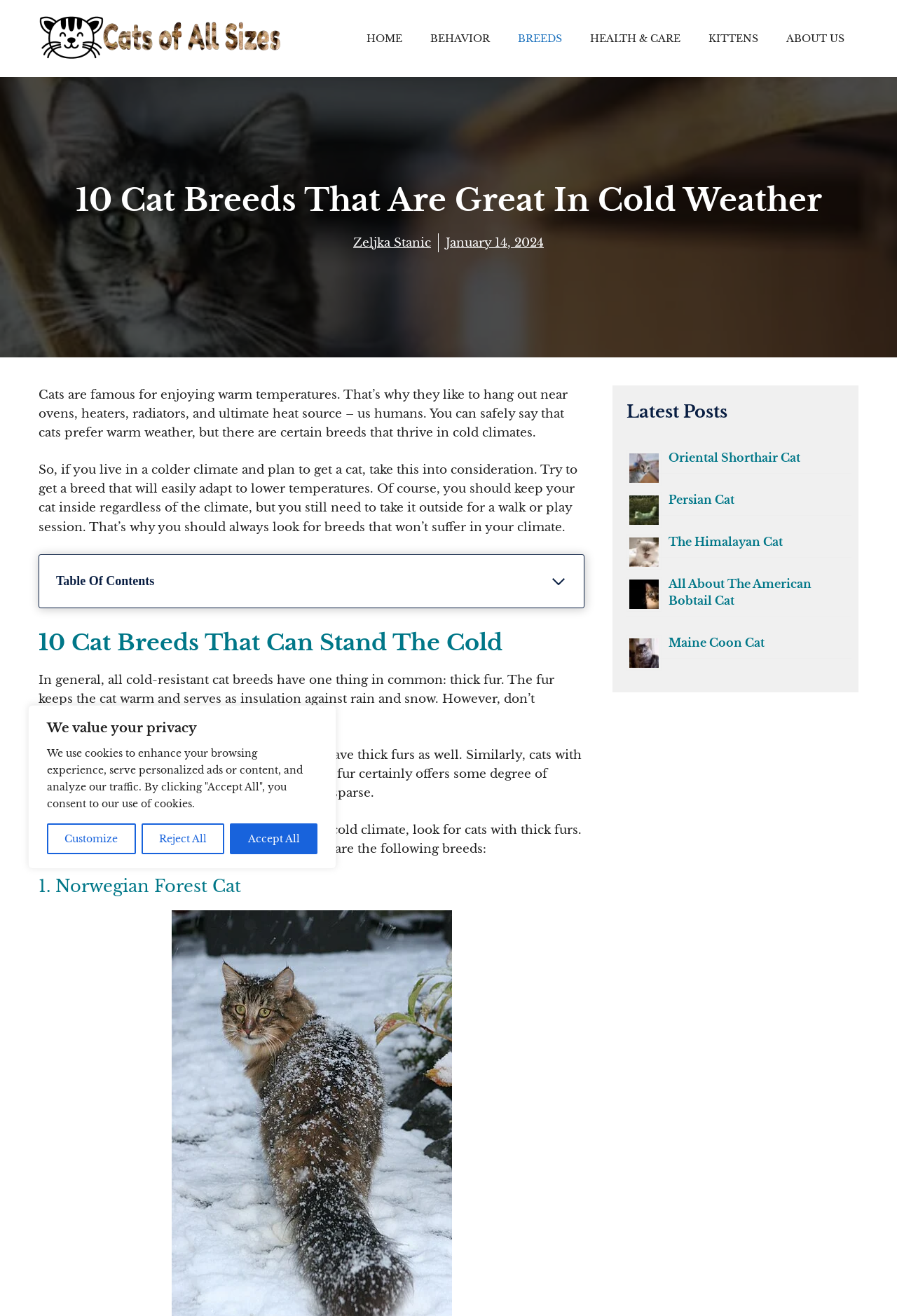What is the purpose of the Table of Contents?
Could you answer the question with a detailed and thorough explanation?

The Table of Contents is a navigation tool that allows readers to quickly jump to specific sections of the article. It is located below the introductory paragraphs and provides links to the main topics discussed in the article, including the list of cat breeds that thrive in cold weather and tips on how to keep cats warm in winter.